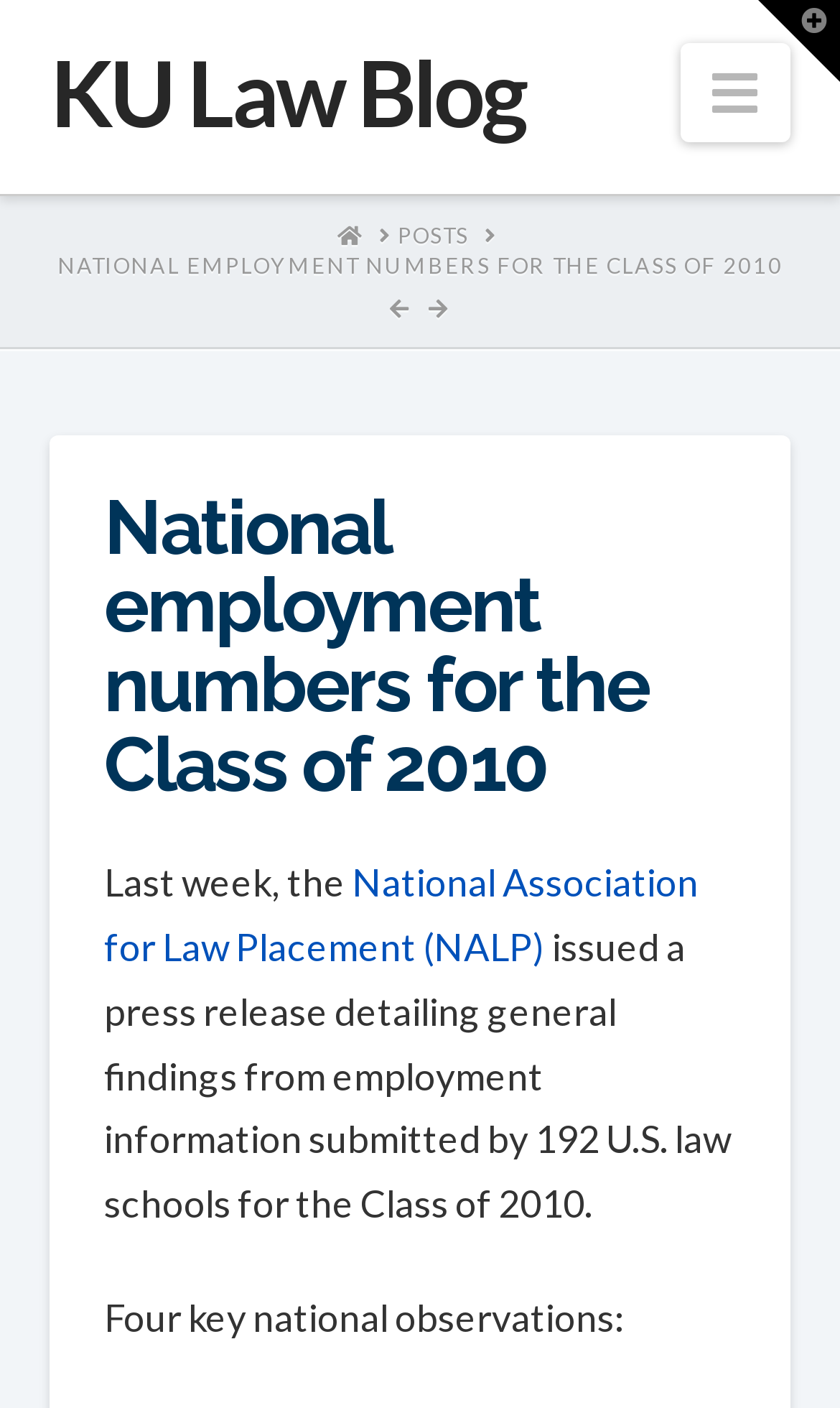What is the name of the organization that issued a press release?
Based on the screenshot, provide a one-word or short-phrase response.

National Association for Law Placement (NALP)